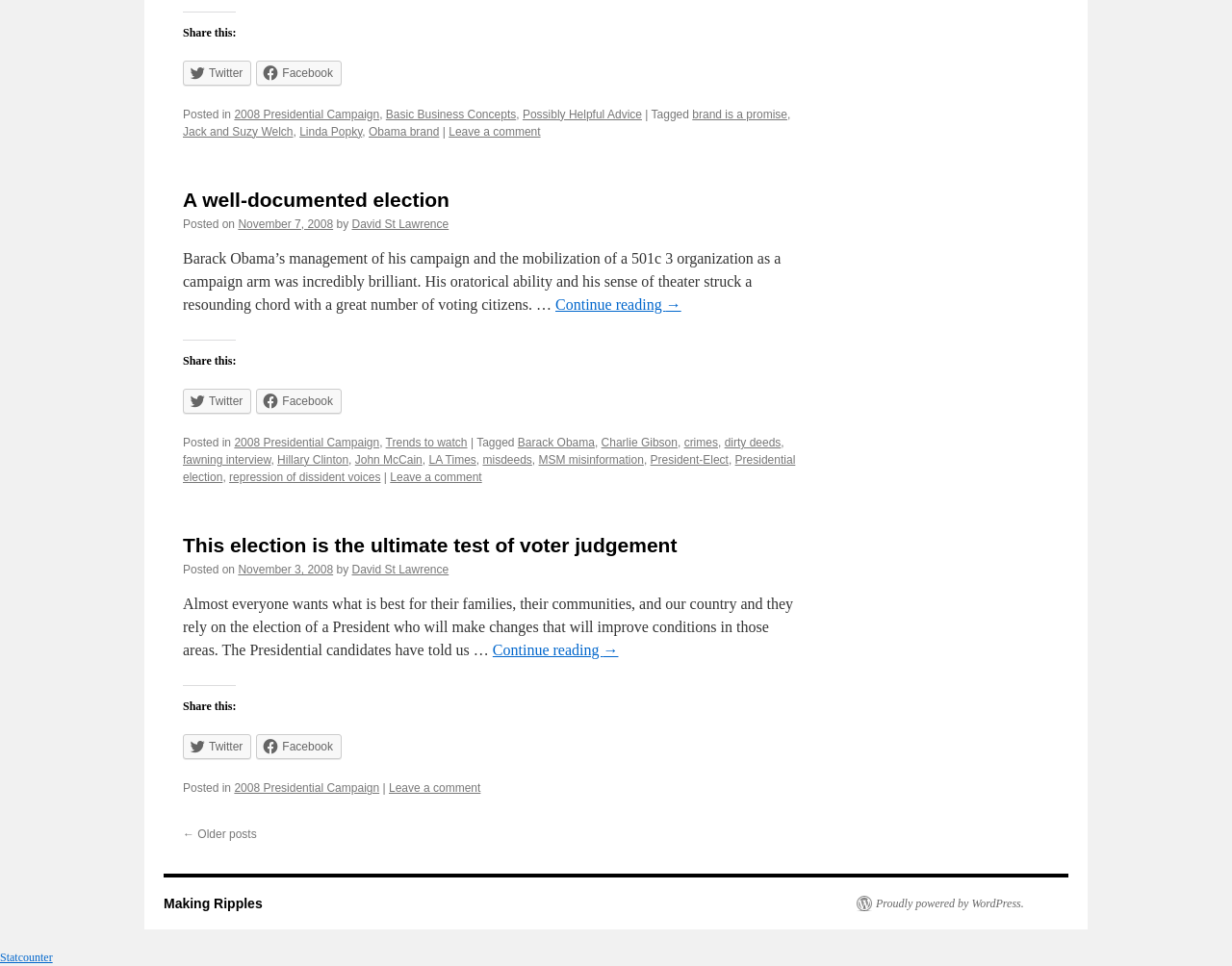Highlight the bounding box coordinates of the region I should click on to meet the following instruction: "Leave a comment on This election is the ultimate test of voter judgement".

[0.317, 0.487, 0.391, 0.501]